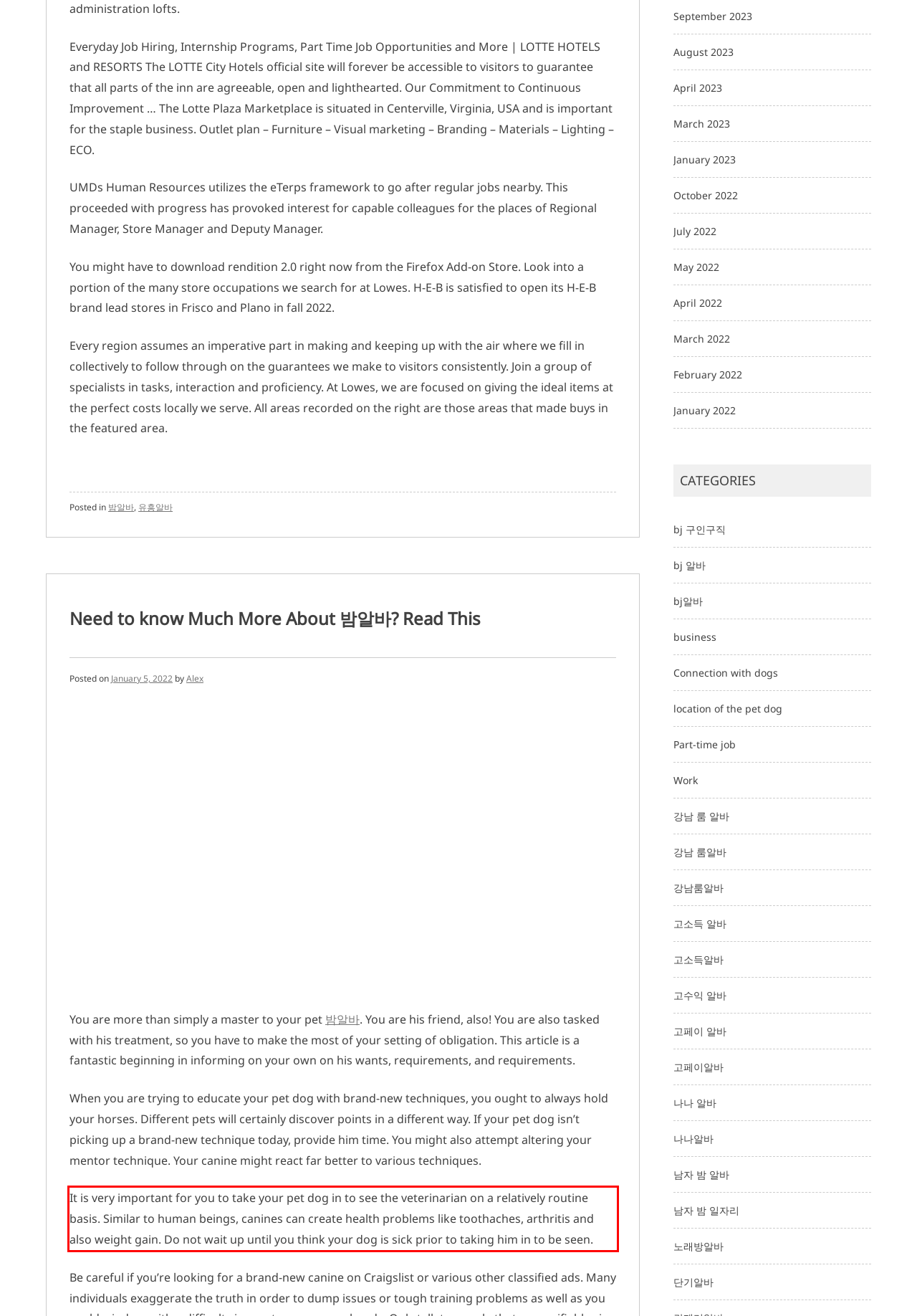You are presented with a screenshot containing a red rectangle. Extract the text found inside this red bounding box.

It is very important for you to take your pet dog in to see the veterinarian on a relatively routine basis. Similar to human beings, canines can create health problems like toothaches, arthritis and also weight gain. Do not wait up until you think your dog is sick prior to taking him in to be seen.